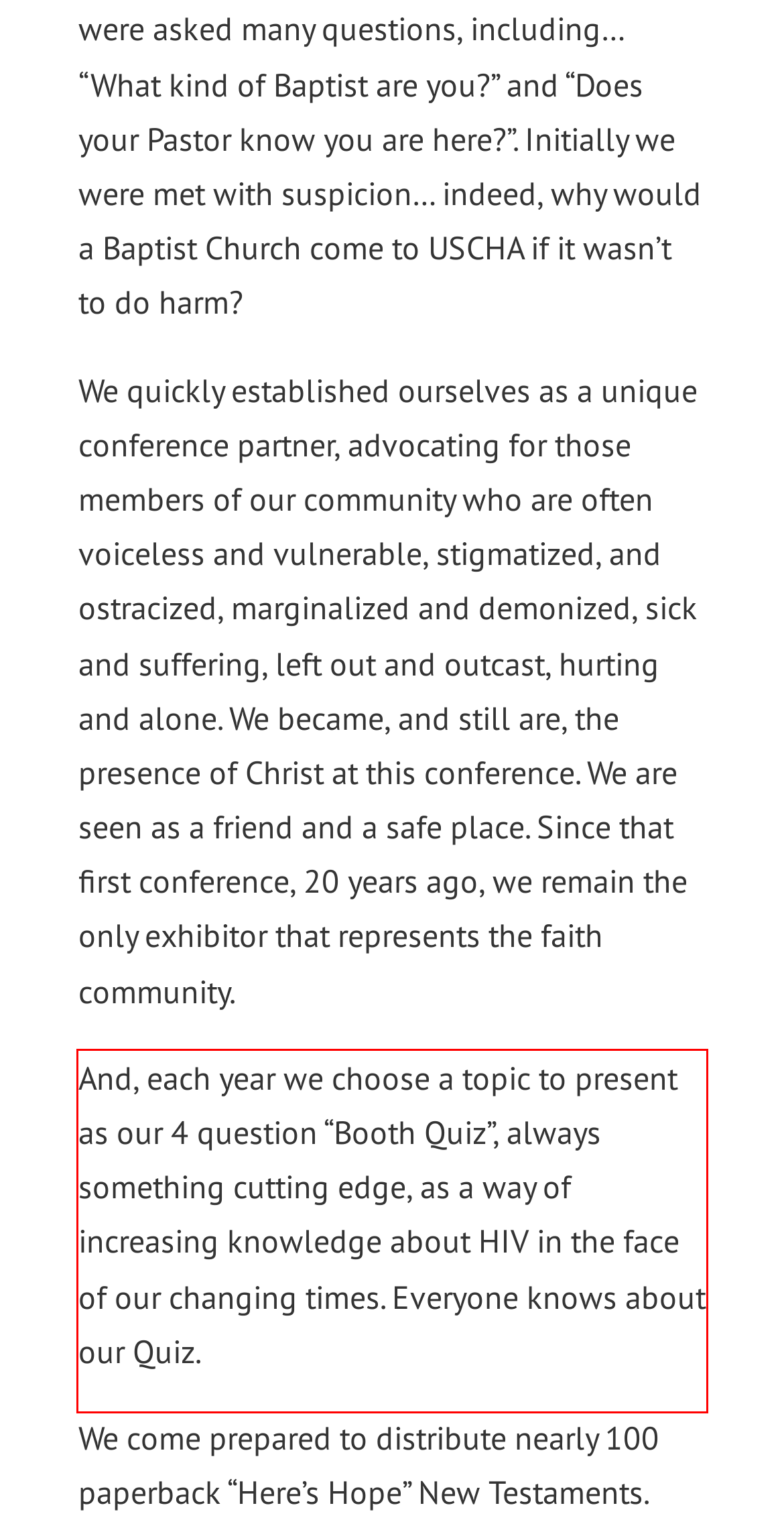Given a webpage screenshot, locate the red bounding box and extract the text content found inside it.

And, each year we choose a topic to present as our 4 question “Booth Quiz”, always something cutting edge, as a way of increasing knowledge about HIV in the face of our changing times. Everyone knows about our Quiz.